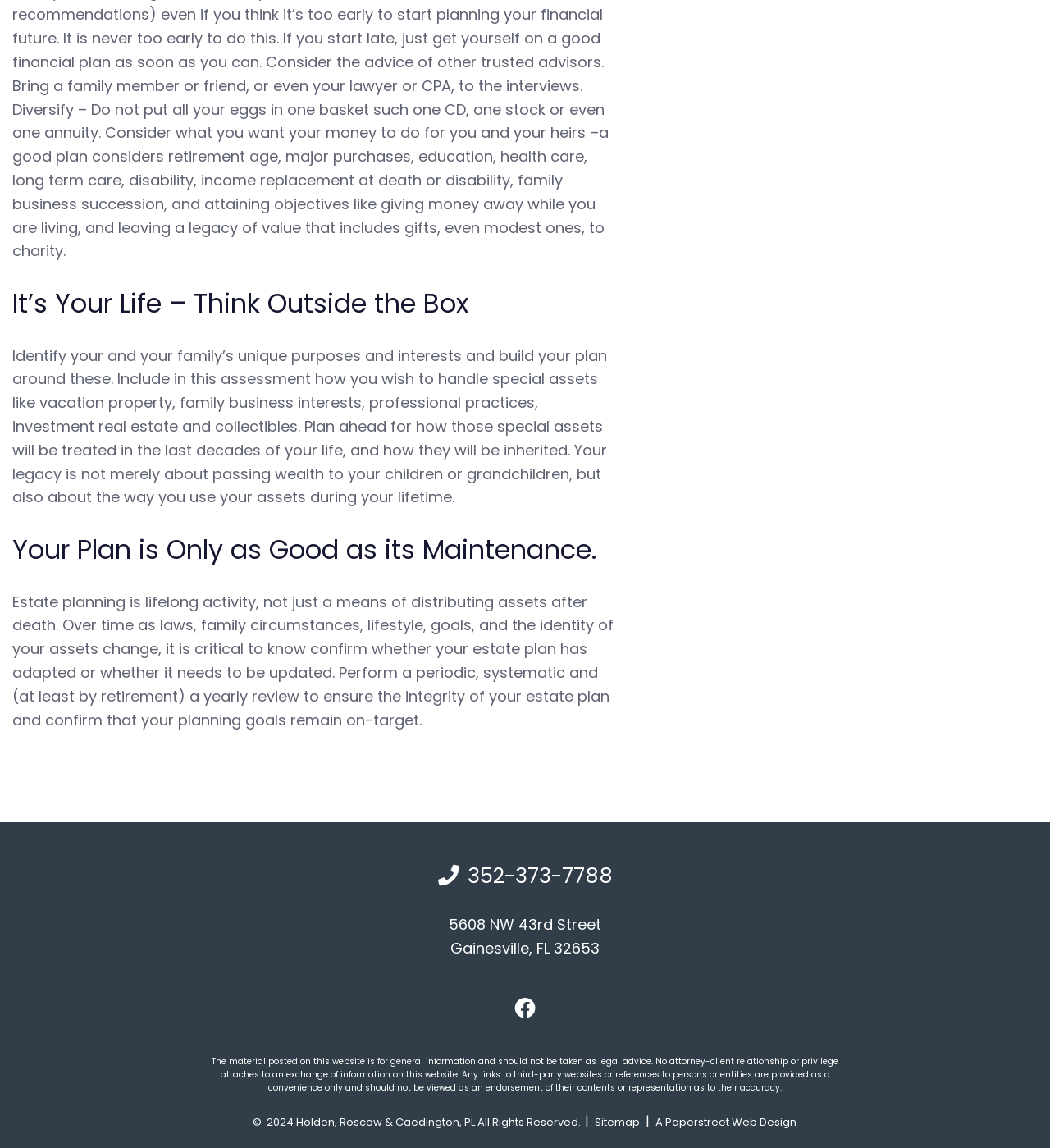Answer the question using only one word or a concise phrase: What is the purpose of estate planning?

Not just distributing assets after death